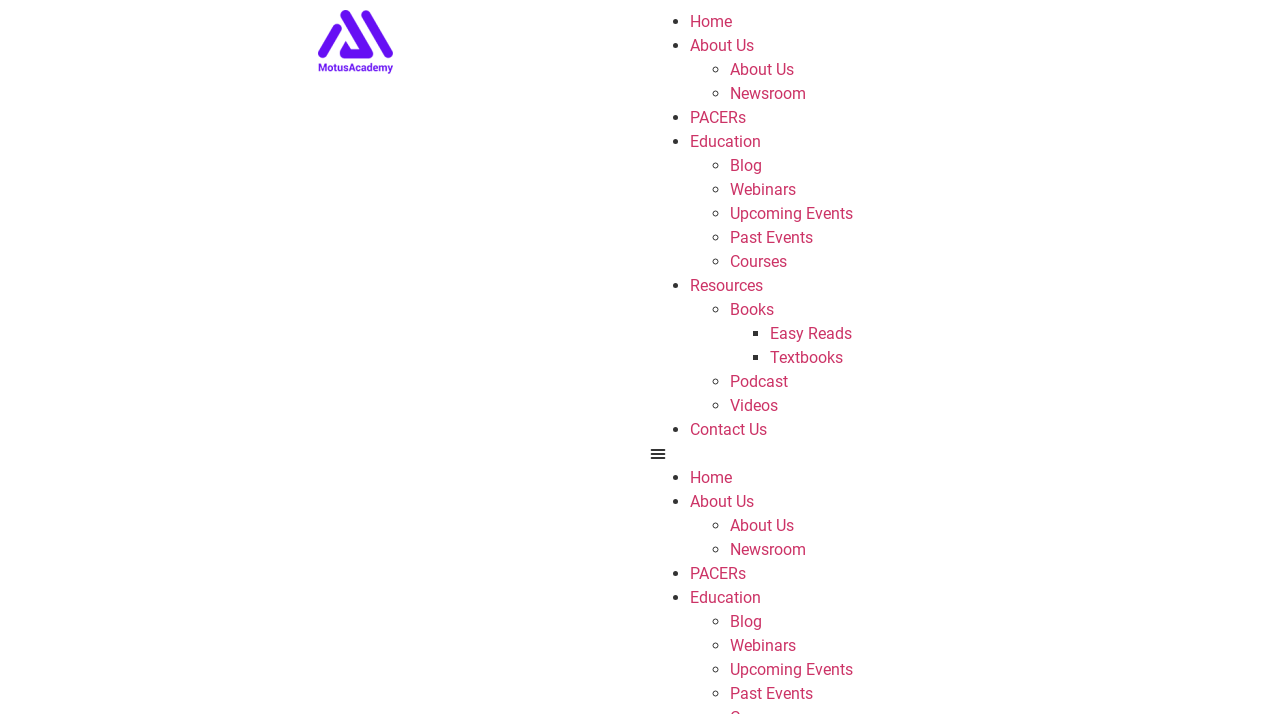Provide the bounding box coordinates of the section that needs to be clicked to accomplish the following instruction: "Click the MotusAcademy logo."

[0.248, 0.014, 0.307, 0.104]